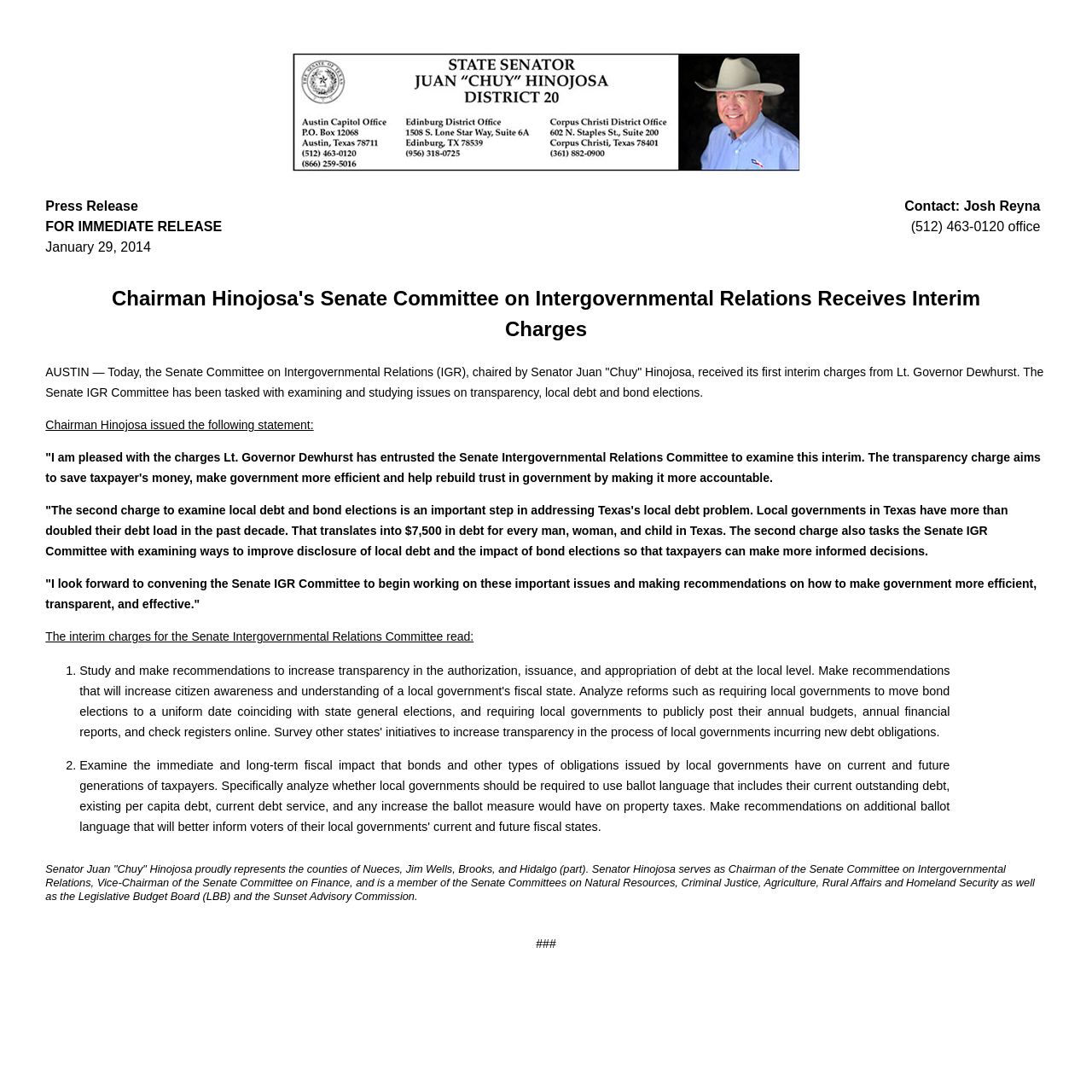What is the topic of the second charge given to the Senate IGR Committee?
Could you please answer the question thoroughly and with as much detail as possible?

I found the topic of the second charge by reading the text that describes the charges given to the Senate IGR Committee, which mentions local debt and bond elections as the second charge.